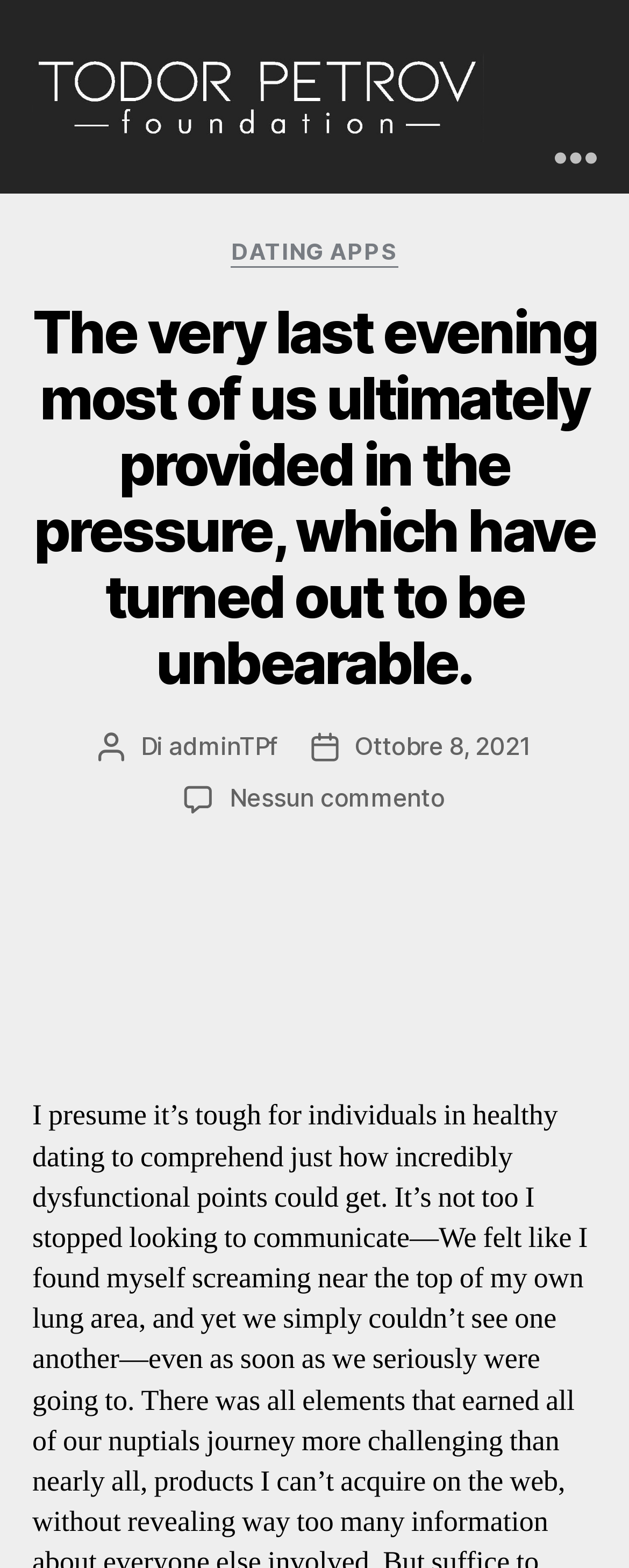Create an in-depth description of the webpage, covering main sections.

The webpage appears to be a blog post or article about dating apps, written by Todor Petrov. At the top left, there is a link and an image, both labeled "Todor Petrov", which likely serve as a profile or author link. 

On the top right, there is a button, but its purpose is unclear. Below the button, there is a header section that spans the entire width of the page. This section contains a heading that reads "Categoria: dating apps", indicating the category of the article.

Below the header section, there is a subheading that reads "Categorie" and a link to "DATING APPS", which may be a category or tag link. The main article content starts with a heading that summarizes the article, stating "The very last evening most of us ultimately provided in the pressure, which have turned out to be unbearable." This heading is a link, suggesting that it may be a clickable title.

The article content is followed by a section that displays the author's name, "adminTPf", and the publication date, "Ottobre 8, 2021". There is also a link to leave a comment, labeled "Nessun commento su The very last evening most of us ultimately provided in the pressure, which have turned out to be unbearable."